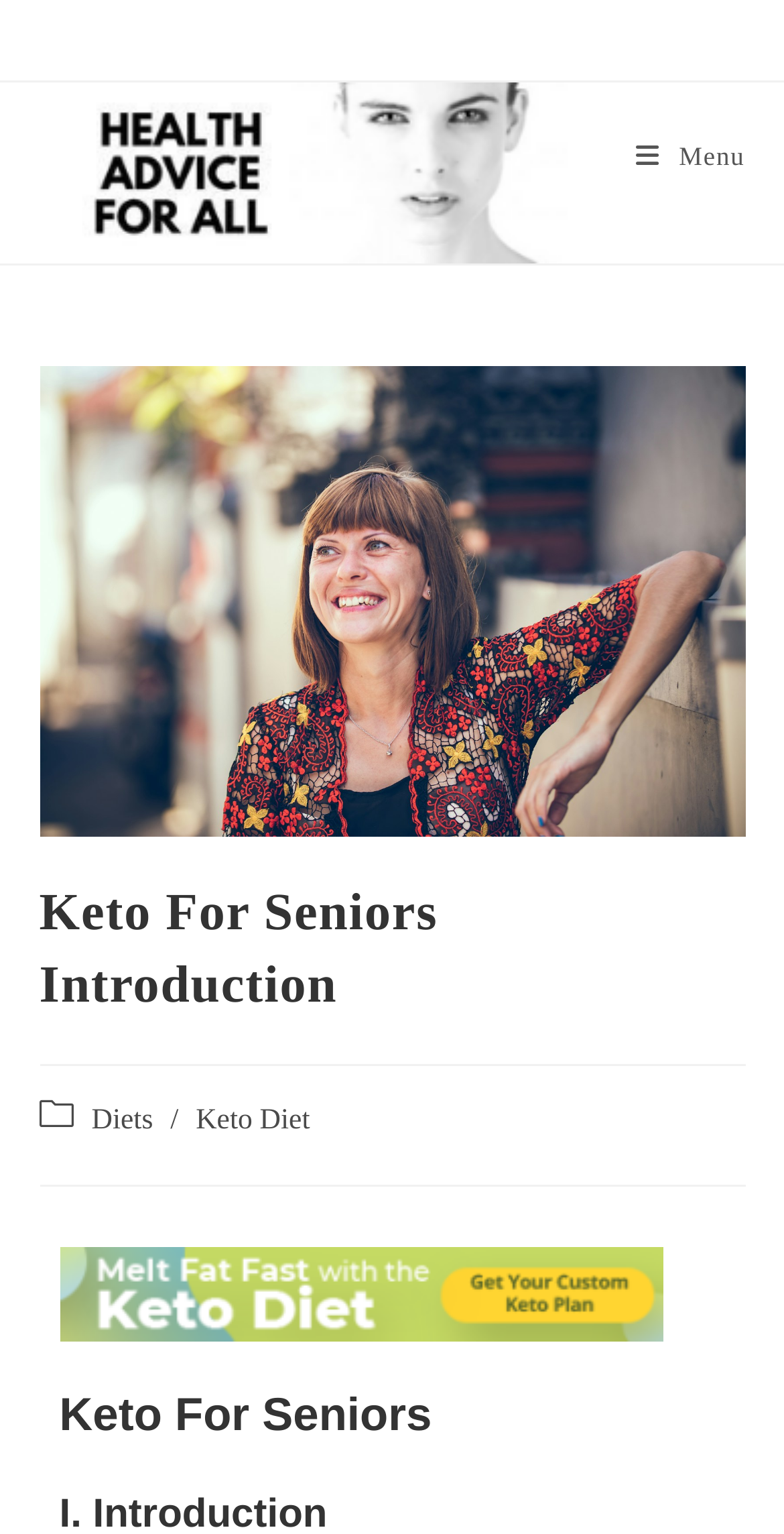What is the purpose of the 'Mobile Menu' link?
Answer with a single word or phrase, using the screenshot for reference.

To open mobile menu